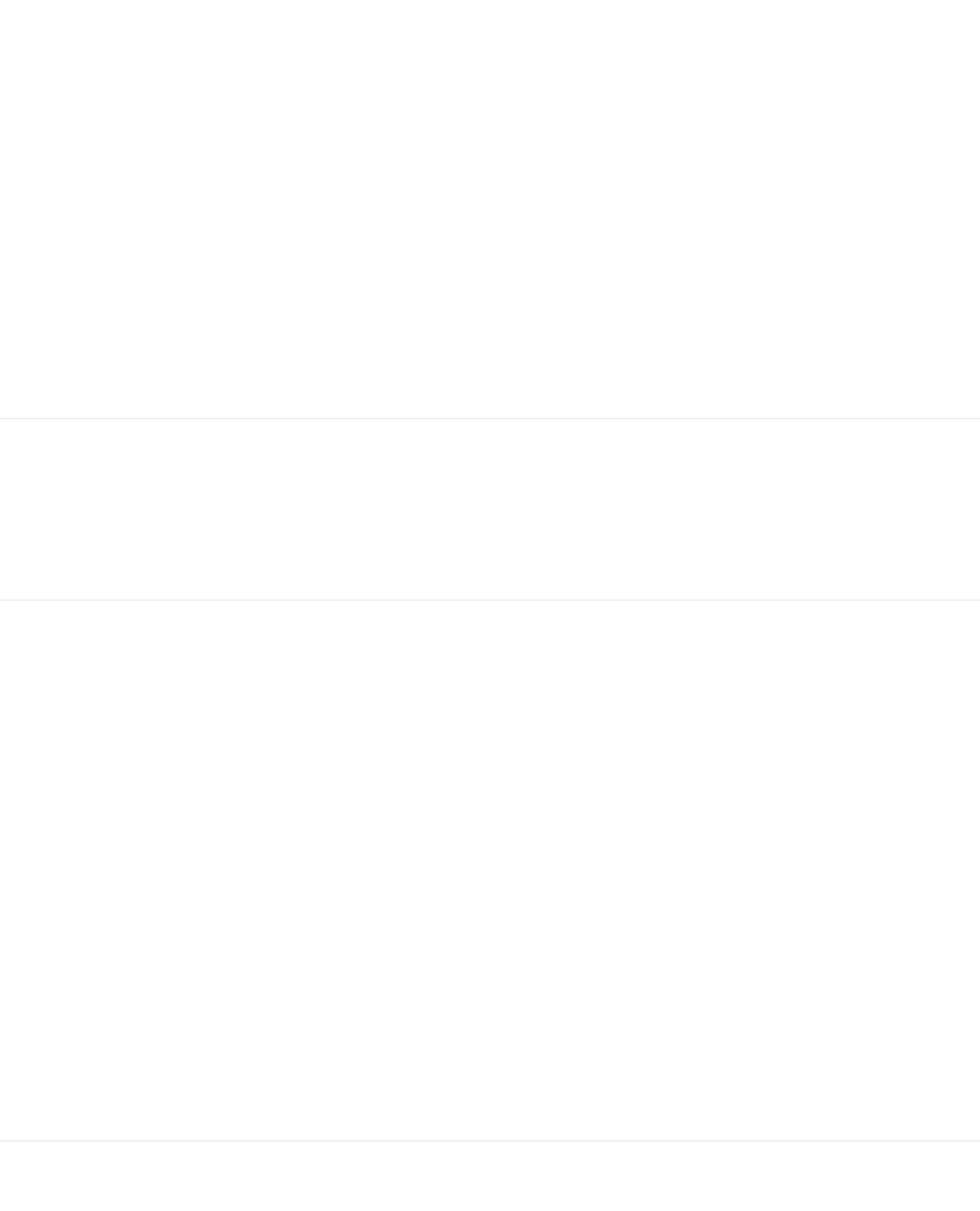Determine the bounding box coordinates of the clickable element to complete this instruction: "Browse Remote Management and Finance Jobs". Provide the coordinates in the format of four float numbers between 0 and 1, [left, top, right, bottom].

[0.462, 0.785, 0.68, 0.797]